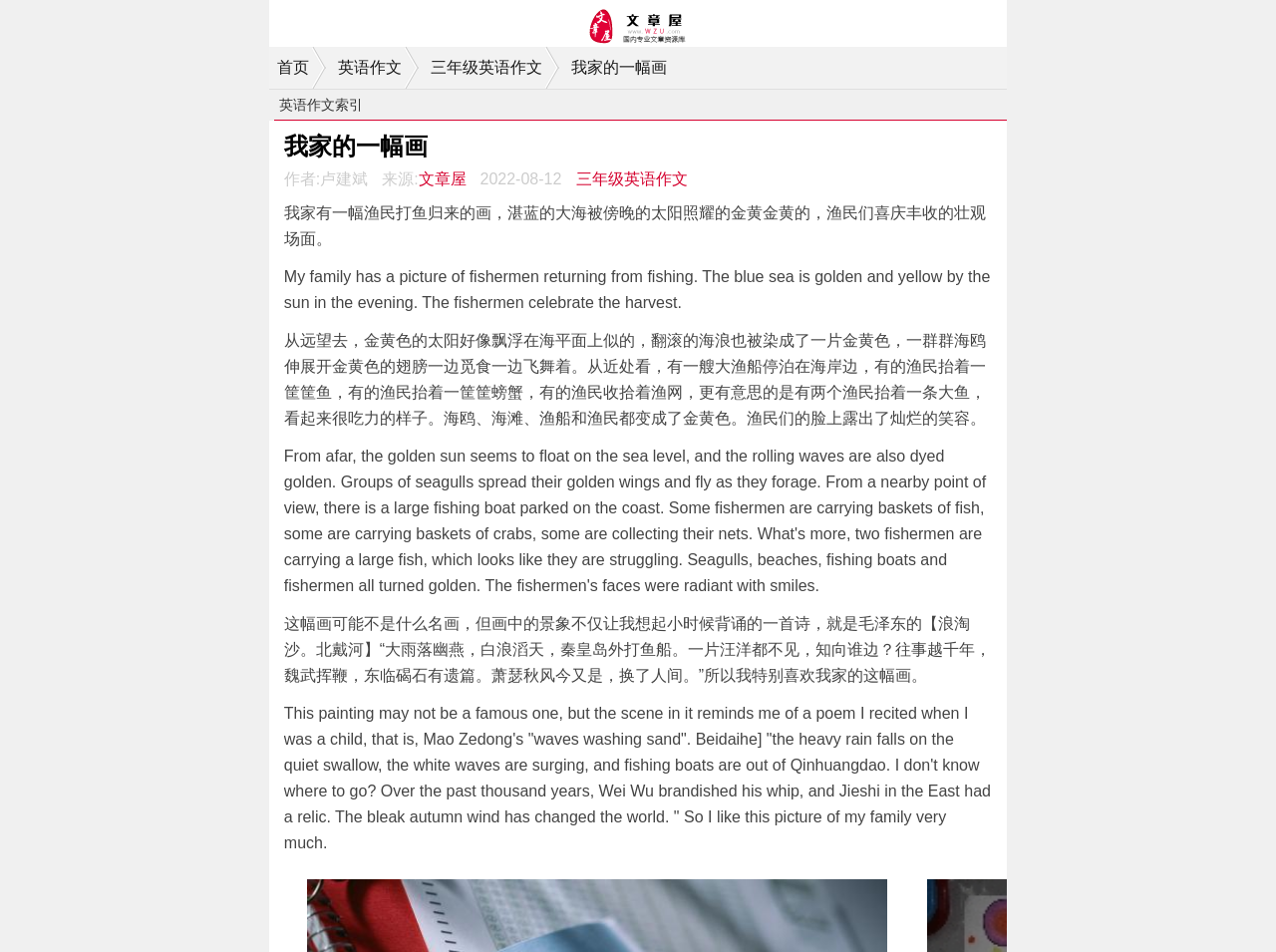What is the author of the article? Based on the screenshot, please respond with a single word or phrase.

卢建斌